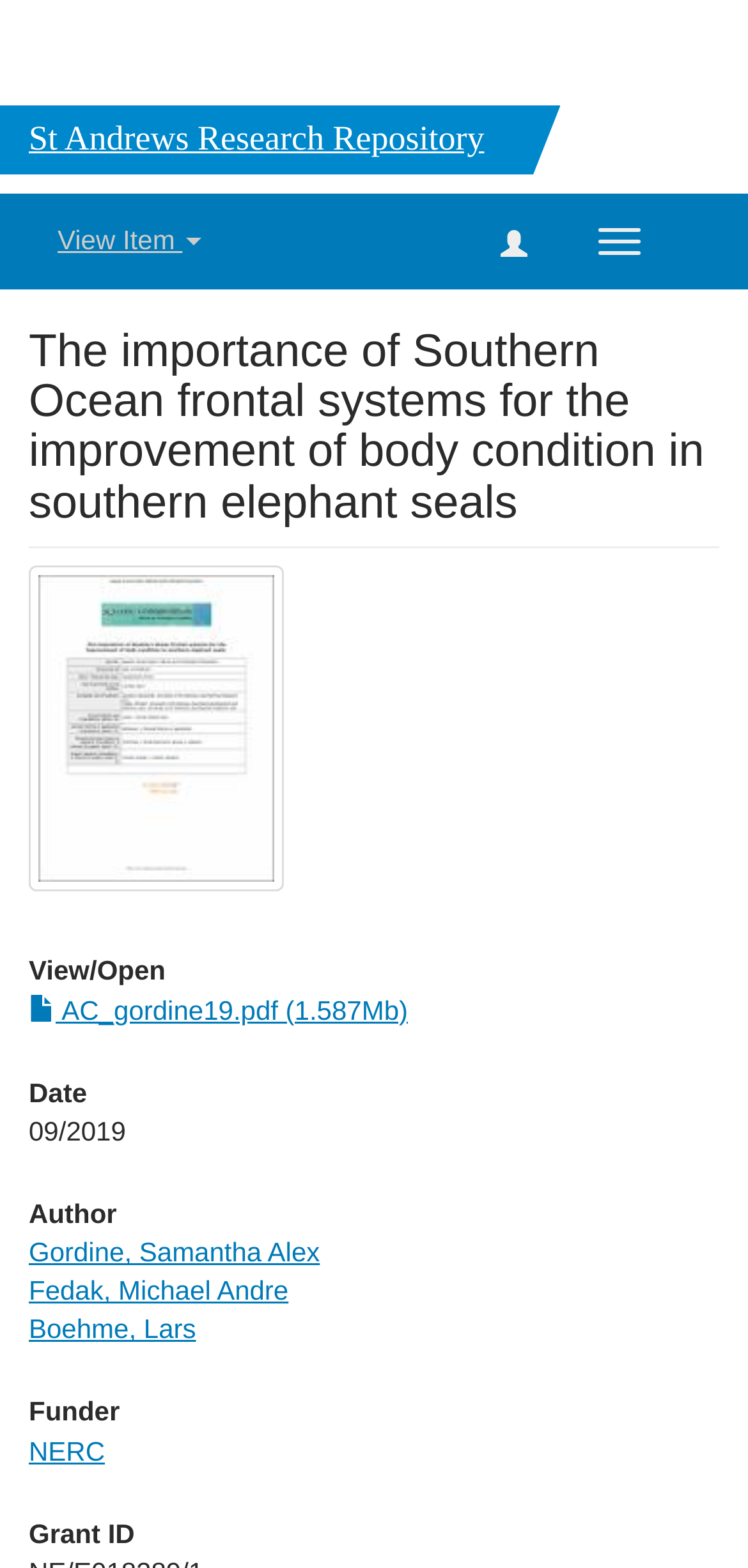Identify the bounding box for the UI element described as: "Gordine, Samantha Alex". Ensure the coordinates are four float numbers between 0 and 1, formatted as [left, top, right, bottom].

[0.038, 0.789, 0.428, 0.809]